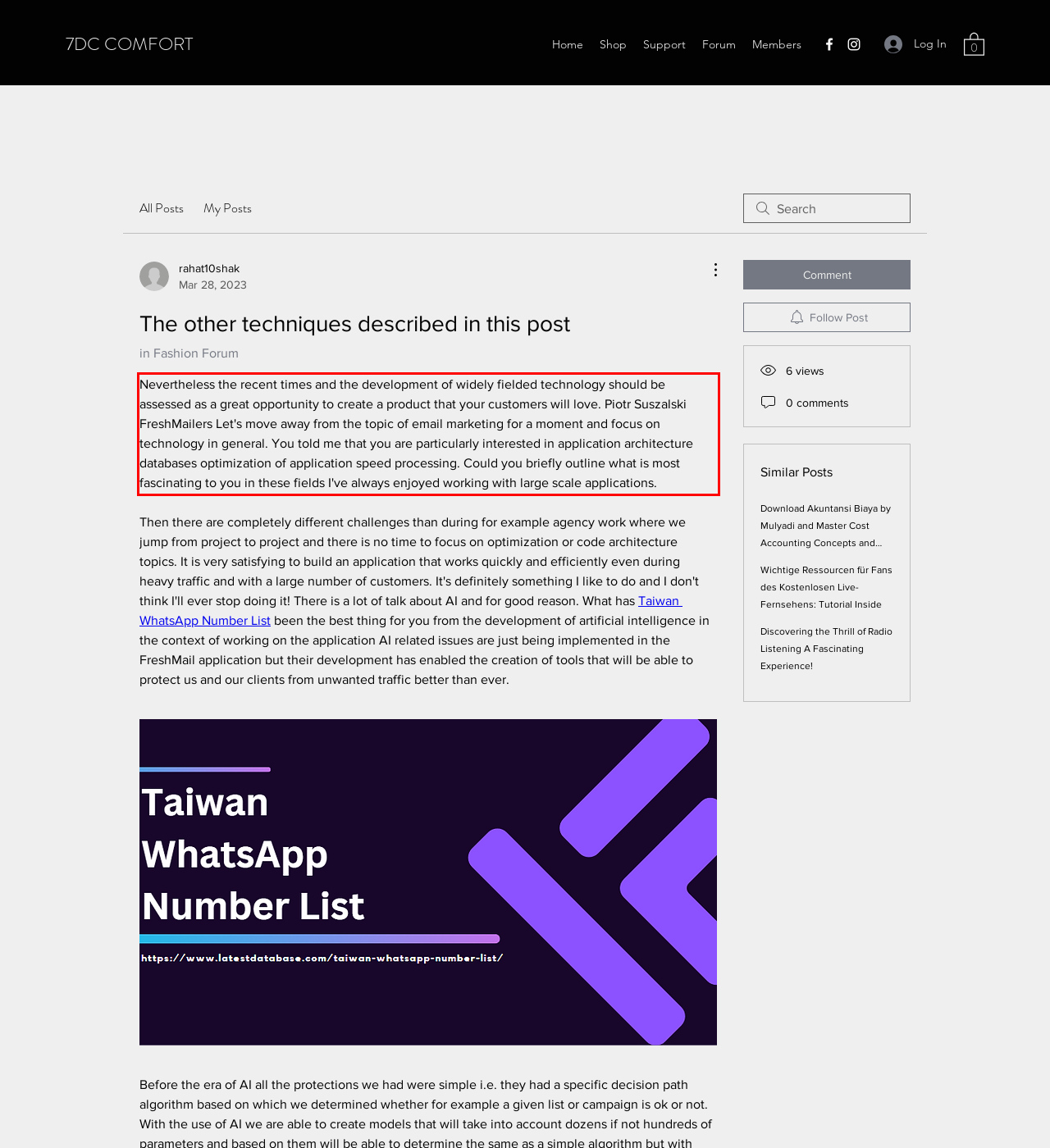You have a screenshot of a webpage with a red bounding box. Identify and extract the text content located inside the red bounding box.

Nevertheless the recent times and the development of widely fielded technology should be assessed as a great opportunity to create a product that your customers will love. Piotr Suszalski FreshMailers Let's move away from the topic of email marketing for a moment and focus on technology in general. You told me that you are particularly interested in application architecture databases optimization of application speed processing. Could you briefly outline what is most fascinating to you in these fields I've always enjoyed working with large scale applications.